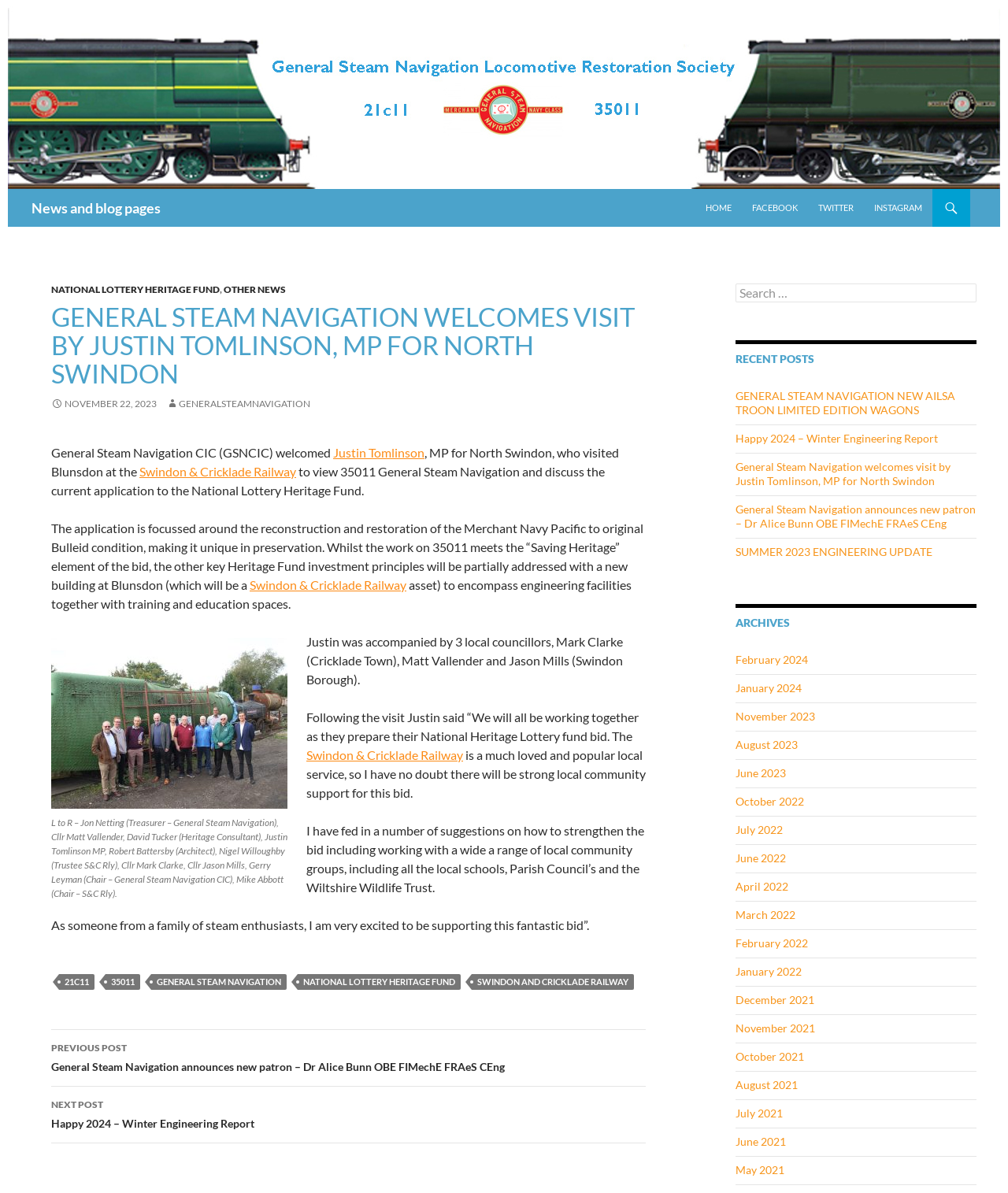Please find the bounding box for the UI element described by: "November 22, 2023".

[0.051, 0.333, 0.155, 0.343]